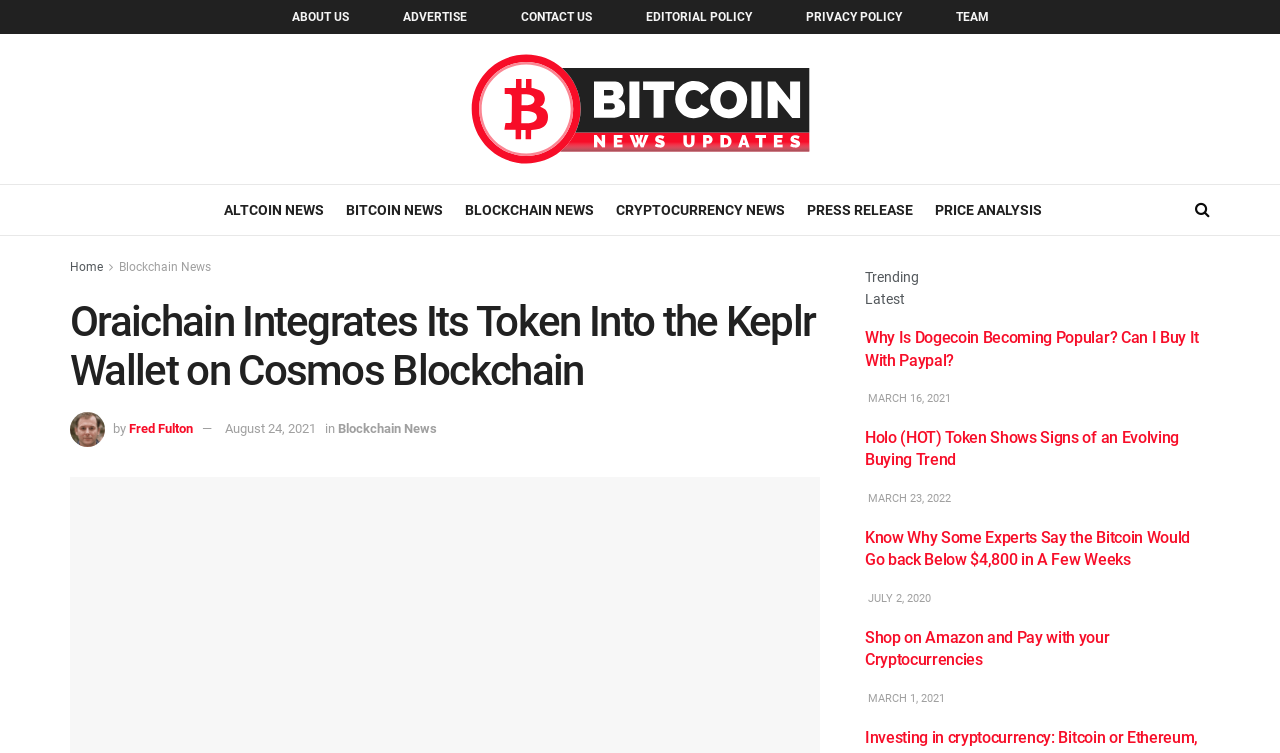Specify the bounding box coordinates for the region that must be clicked to perform the given instruction: "Learn about Oraichain token integration".

[0.055, 0.396, 0.641, 0.525]